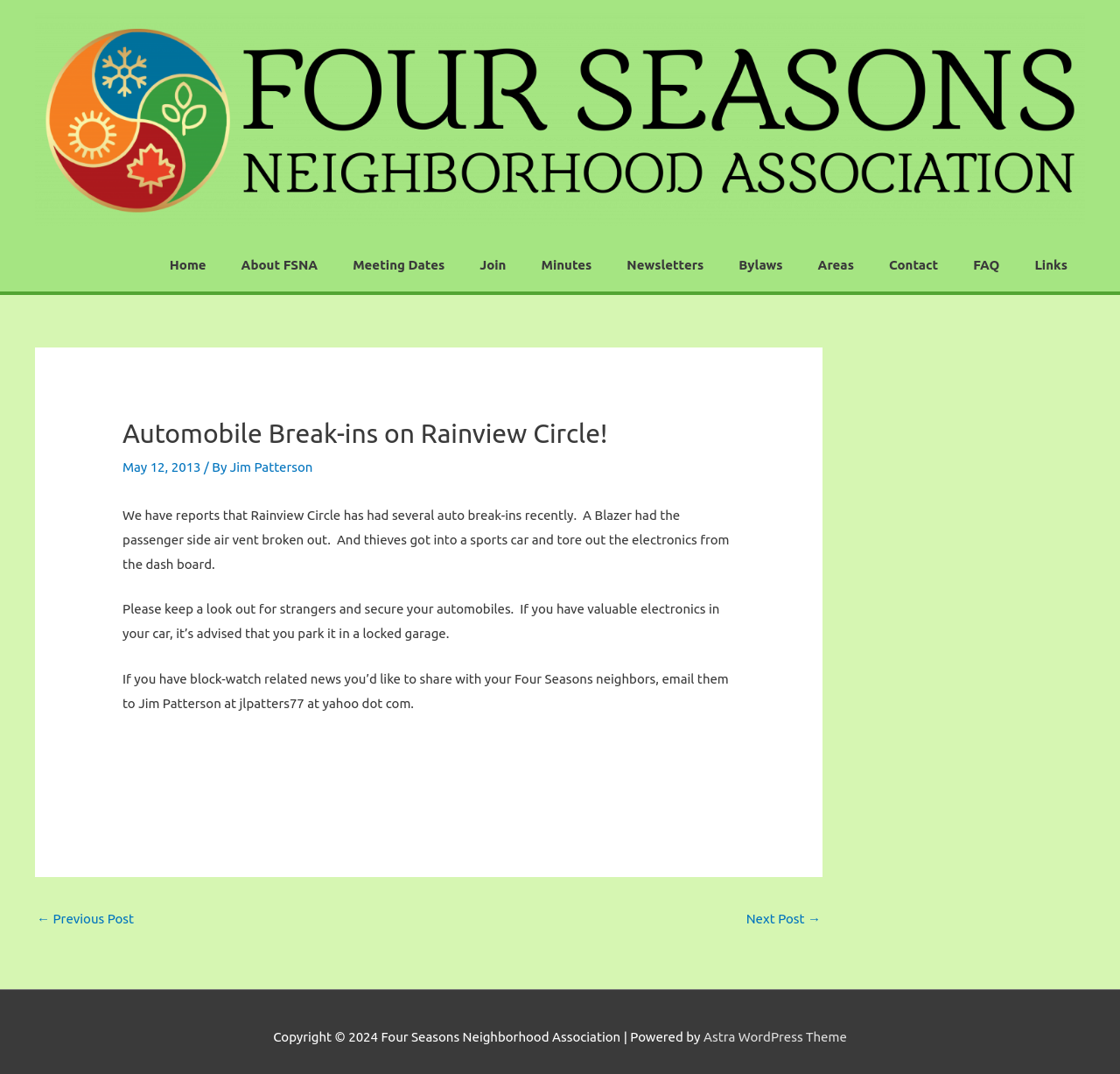Can you show the bounding box coordinates of the region to click on to complete the task described in the instruction: "Visit the 'About FSNA' page"?

[0.2, 0.222, 0.299, 0.271]